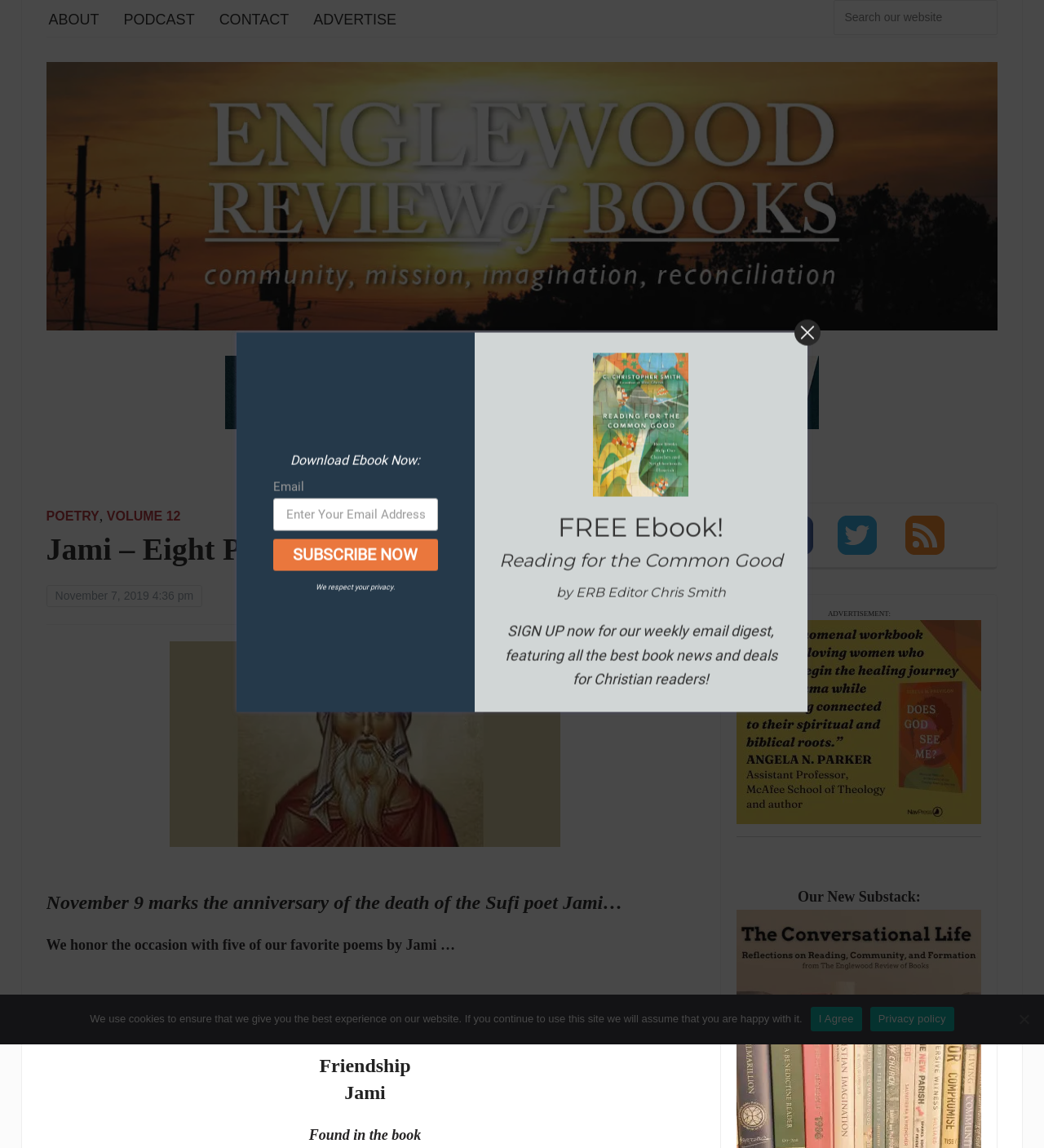What type of content is featured on the webpage?
Use the image to answer the question with a single word or phrase.

Poems